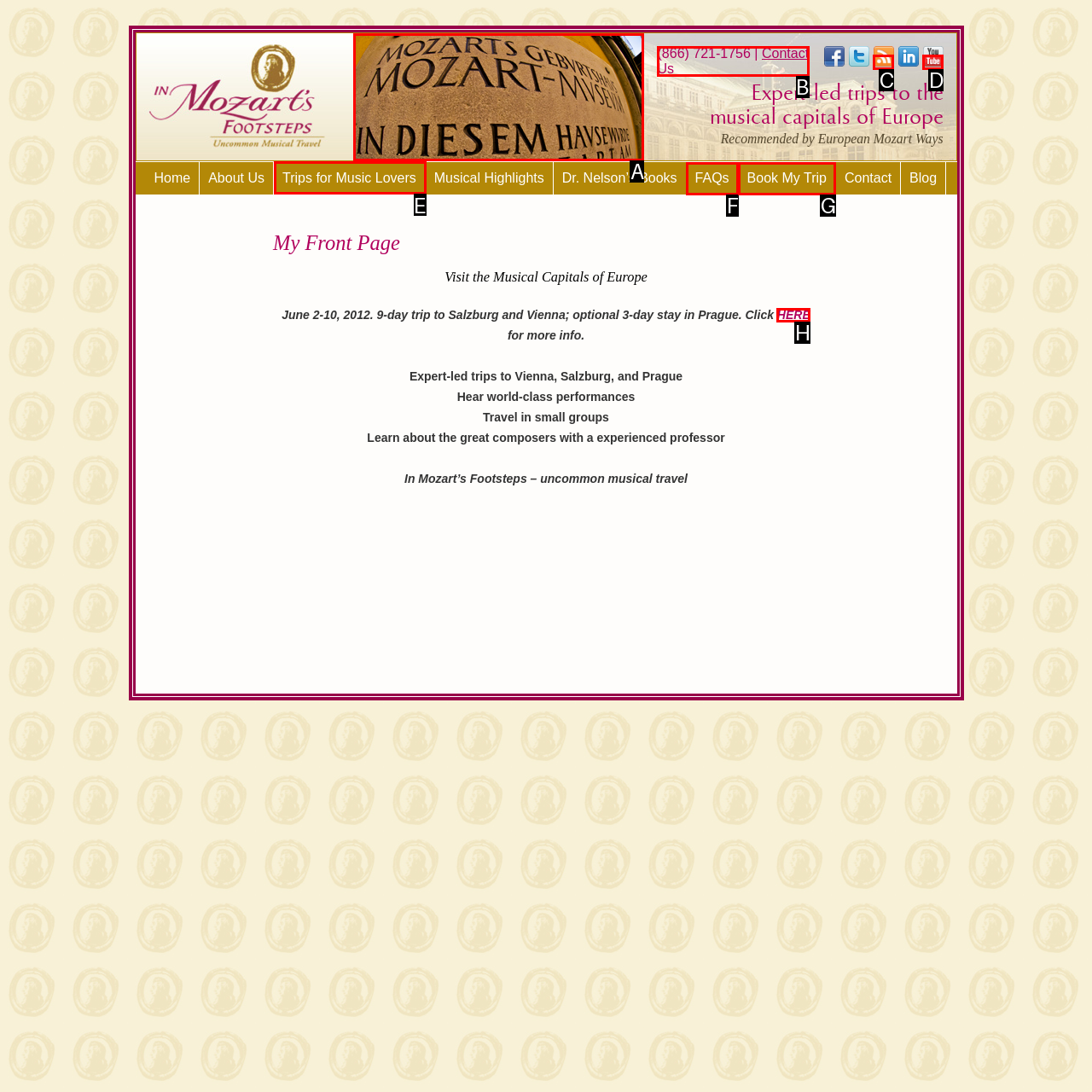Select the UI element that should be clicked to execute the following task: Visit the 'Trips for Music Lovers' page
Provide the letter of the correct choice from the given options.

E